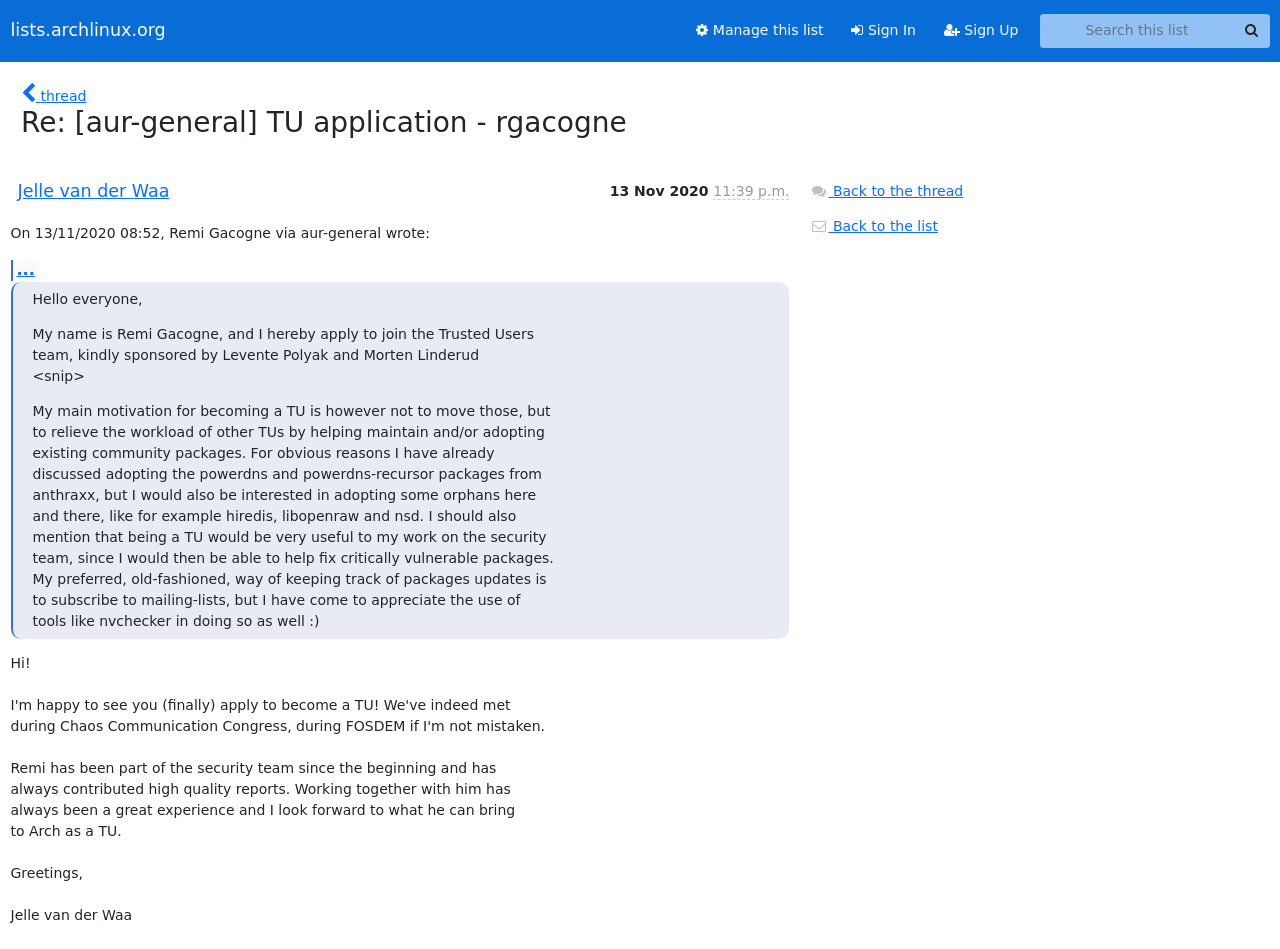Please give the bounding box coordinates of the area that should be clicked to fulfill the following instruction: "View the original post". The coordinates should be in the format of four float numbers from 0 to 1, i.e., [left, top, right, bottom].

[0.008, 0.273, 0.03, 0.296]